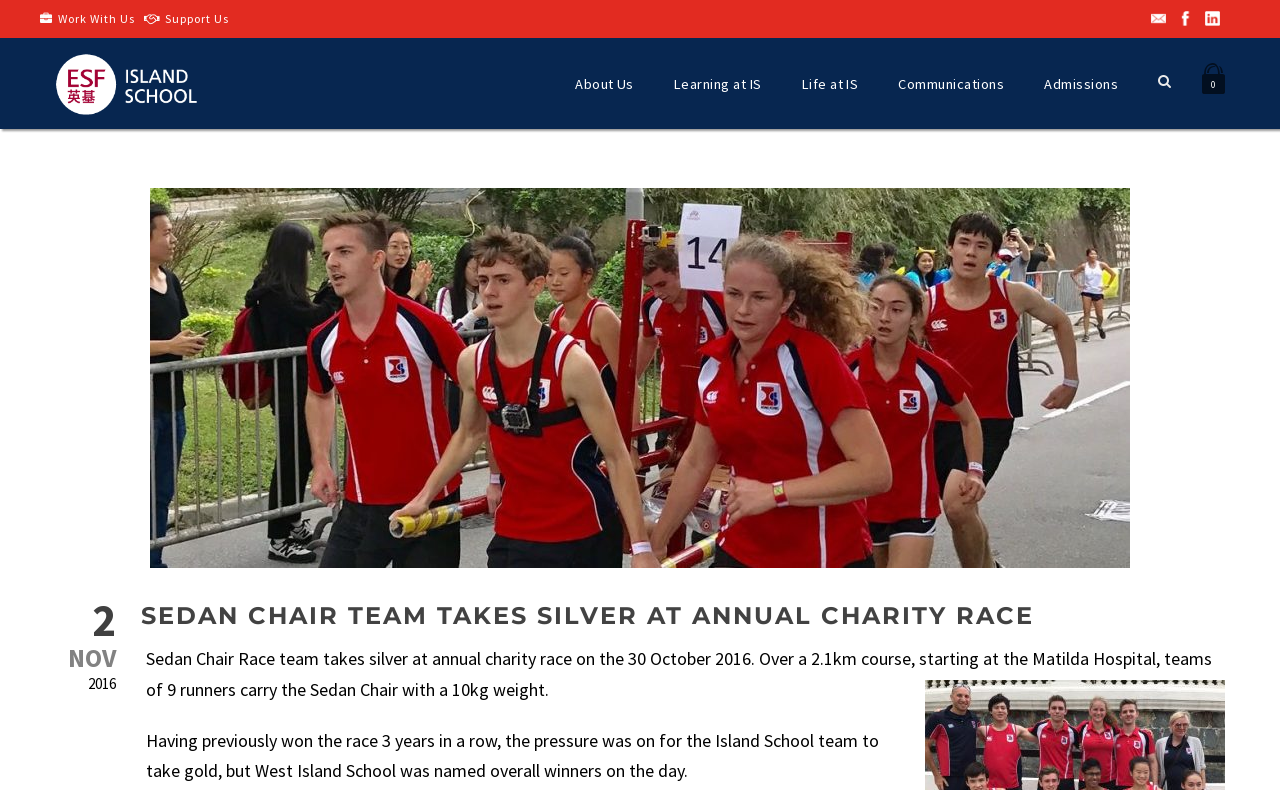Find the bounding box coordinates for the area that must be clicked to perform this action: "Click on Work With Us".

[0.045, 0.014, 0.105, 0.033]